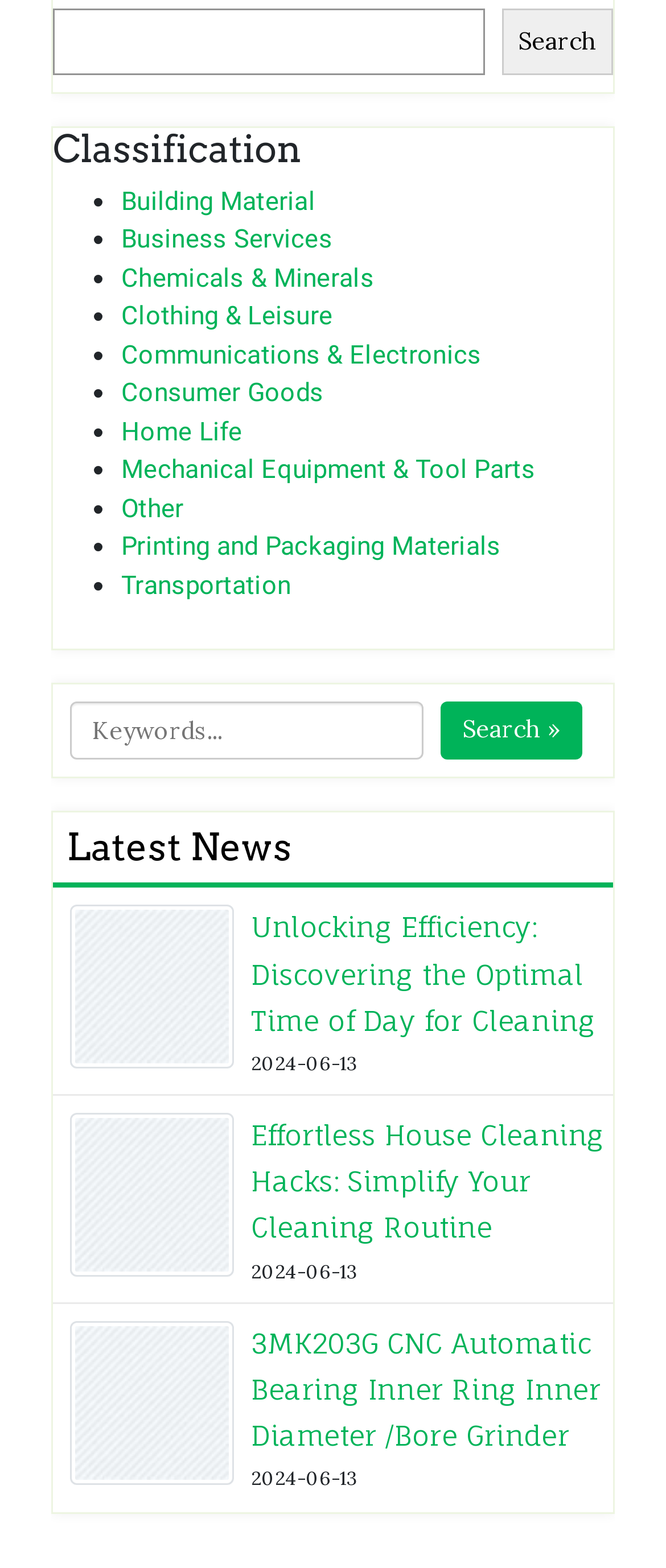What categories are listed under 'Classification'?
Based on the image, provide a one-word or brief-phrase response.

Various categories